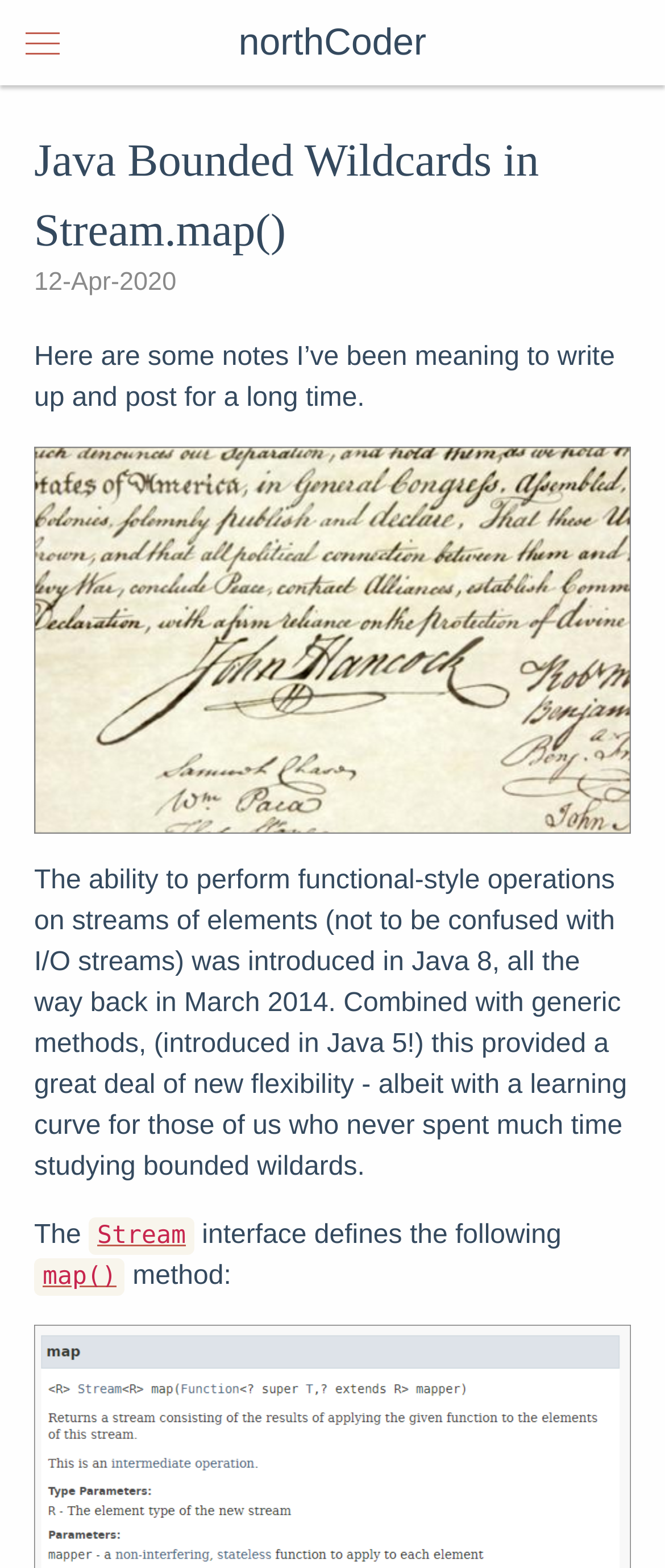What is the method being discussed in the post?
Using the visual information, respond with a single word or phrase.

map()